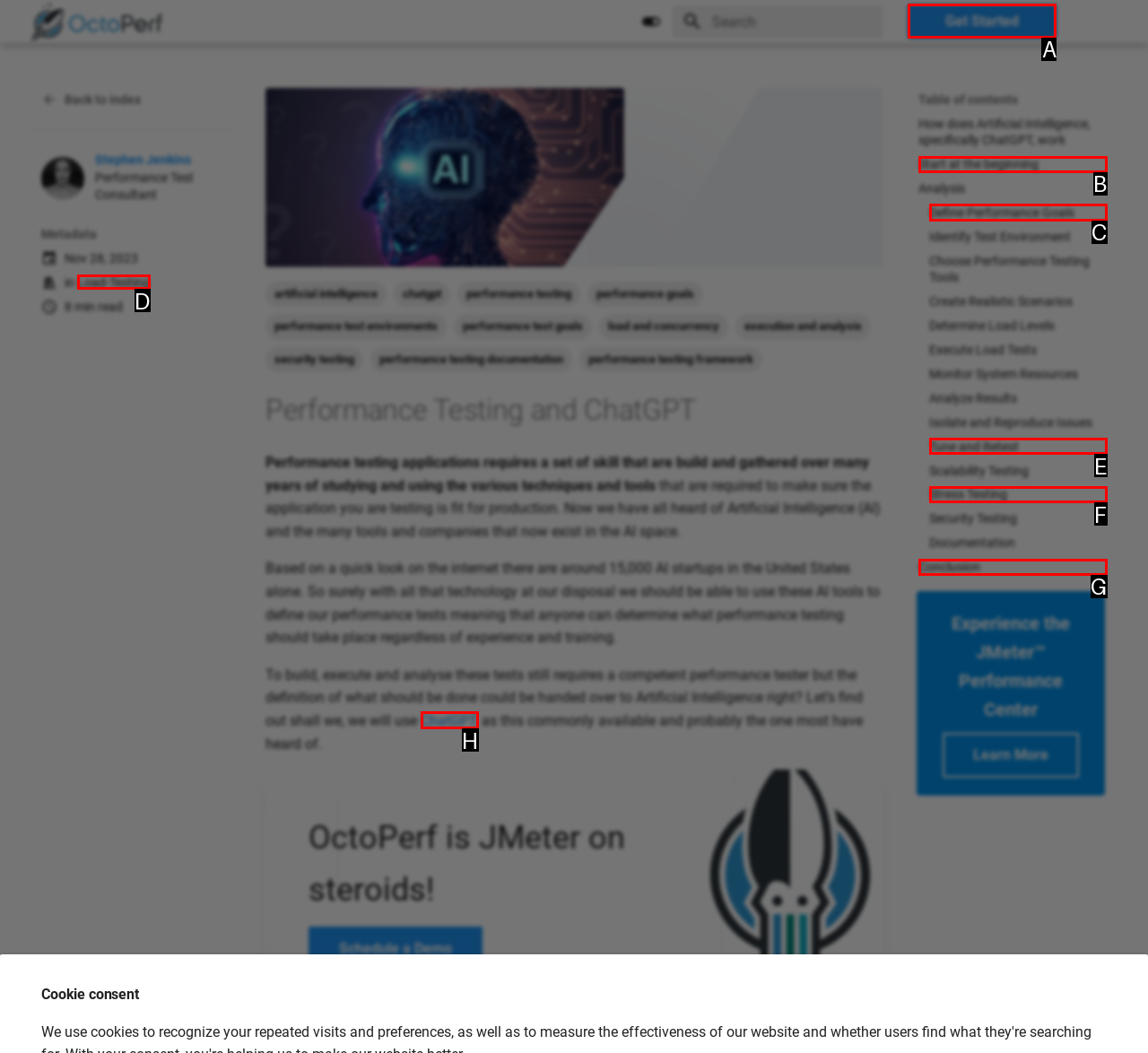Tell me which UI element to click to fulfill the given task: Get started. Respond with the letter of the correct option directly.

A